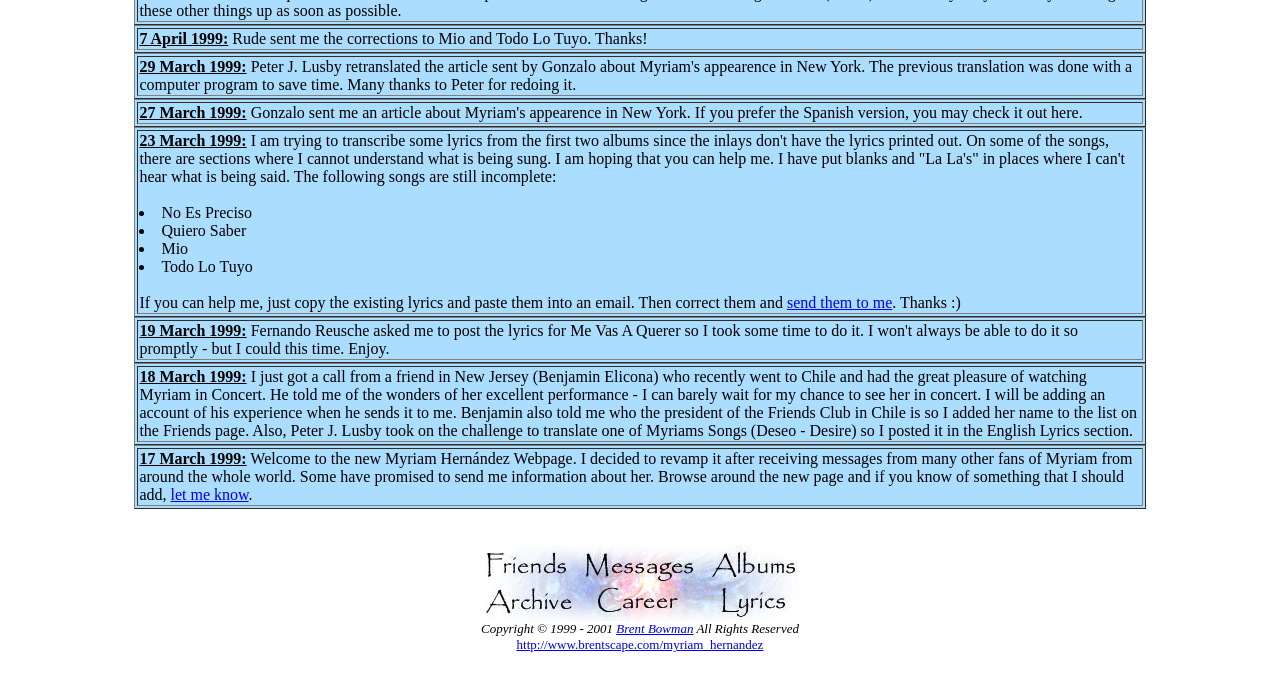Please provide the bounding box coordinates for the element that needs to be clicked to perform the instruction: "read the news from 7 April 1999". The coordinates must consist of four float numbers between 0 and 1, formatted as [left, top, right, bottom].

[0.107, 0.042, 0.893, 0.074]